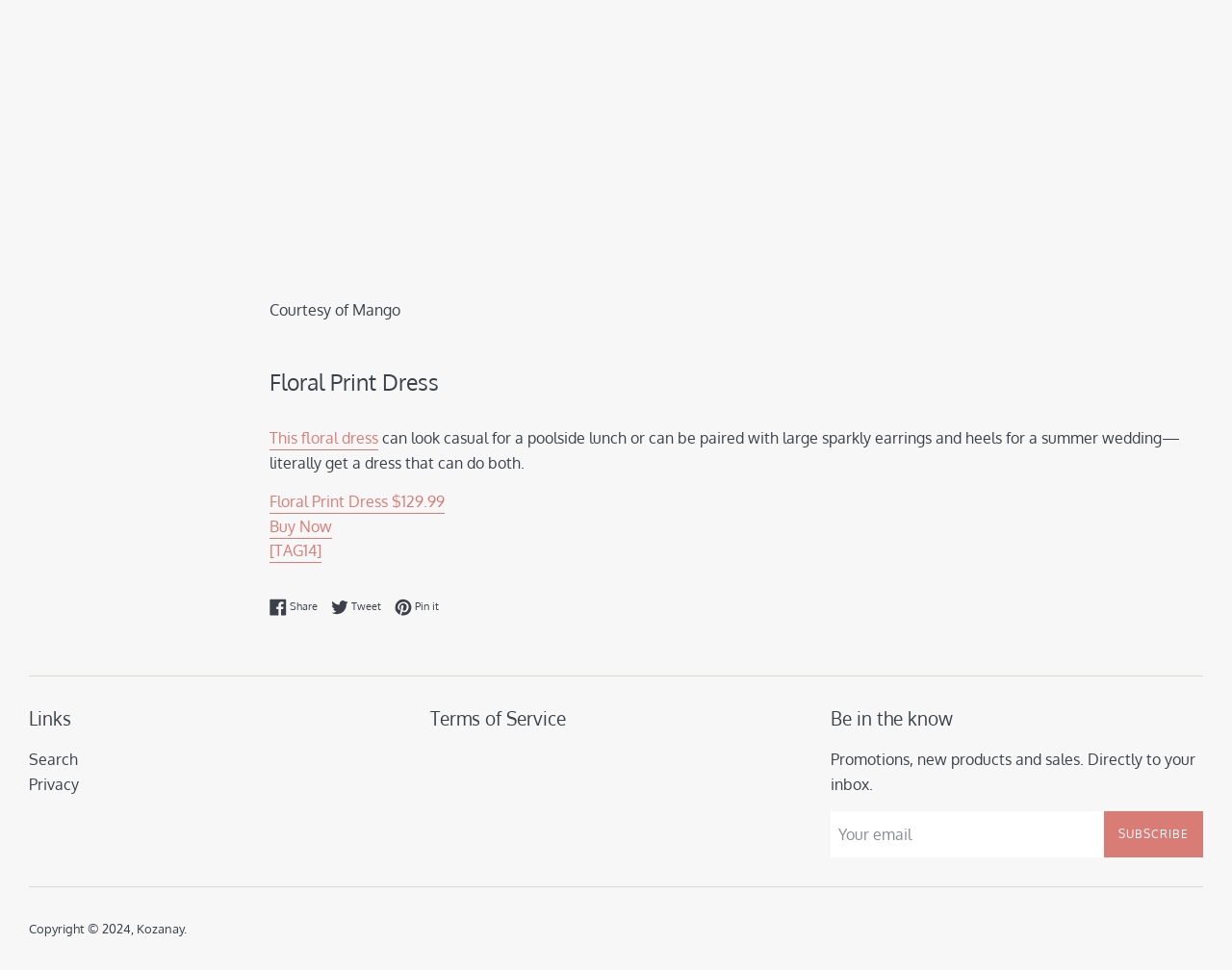Please identify the bounding box coordinates of the area that needs to be clicked to follow this instruction: "Buy the Floral Print Dress".

[0.219, 0.532, 0.27, 0.555]